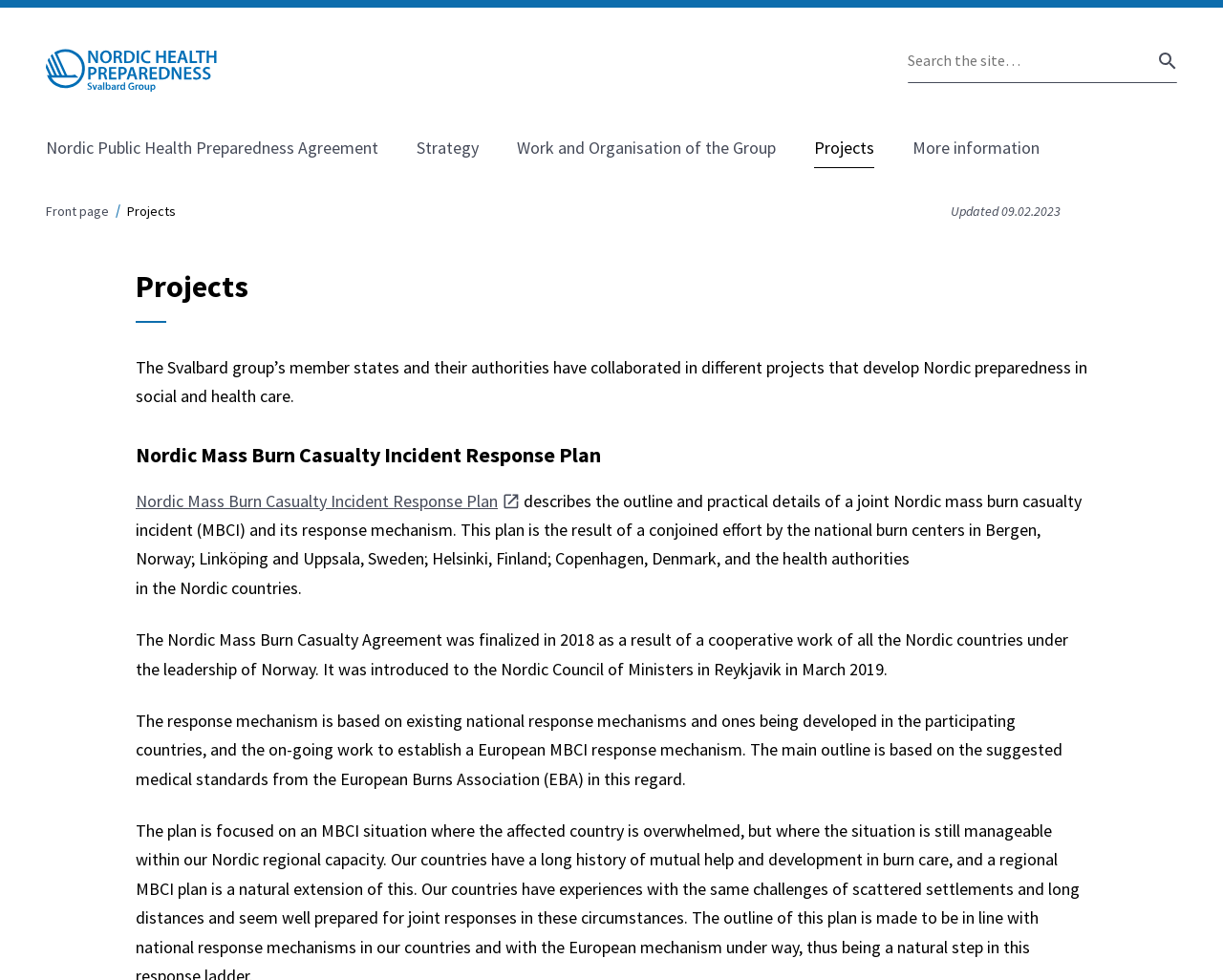Offer an extensive depiction of the webpage and its key elements.

The webpage is about the projects of the Svalbard group, with a focus on Nordic public health preparedness. At the top left, there is a link, and next to it, a search bar with a button labeled "HAE". 

Below the search bar, there is a navigation menu with five links: "Nordic Public Health Preparedness Agreement", "Strategy", "Work and Organisation of the Group", "Projects", and "More information". 

To the right of the navigation menu, there is another navigation menu with a link to the front page and a link to the current page, "Projects". Next to this menu, there is a text indicating that the page was updated on 09.02.2023.

The main content of the page is divided into sections. The first section is headed "Projects" and provides an introduction to the projects of the Svalbard group. 

Below the introduction, there is a section headed "Nordic Mass Burn Casualty Incident Response Plan", which describes a joint Nordic plan for responding to mass burn casualty incidents. This section includes a link to the plan, which opens in a new tab, and several paragraphs of text that outline the plan's details, including its development, purpose, and scope.